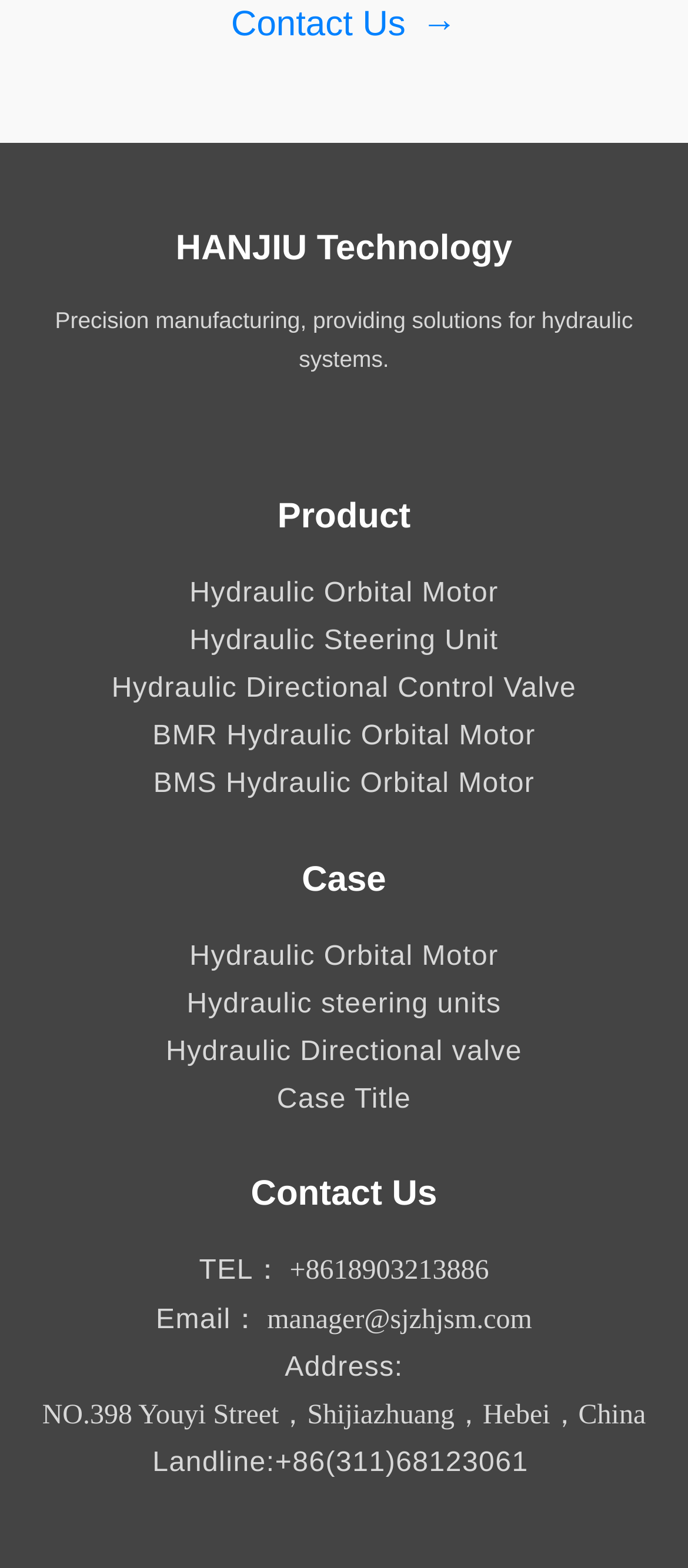Give the bounding box coordinates for this UI element: "manager@sjzhjsm.com". The coordinates should be four float numbers between 0 and 1, arranged as [left, top, right, bottom].

[0.388, 0.832, 0.773, 0.851]